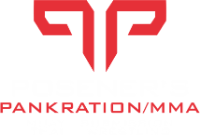Using the information in the image, give a comprehensive answer to the question: 
What is emphasized by the font used in the logo?

The caption describes the font used in the logo as 'striking', which emphasizes the academy's commitment to martial arts and training, as stated in the caption.